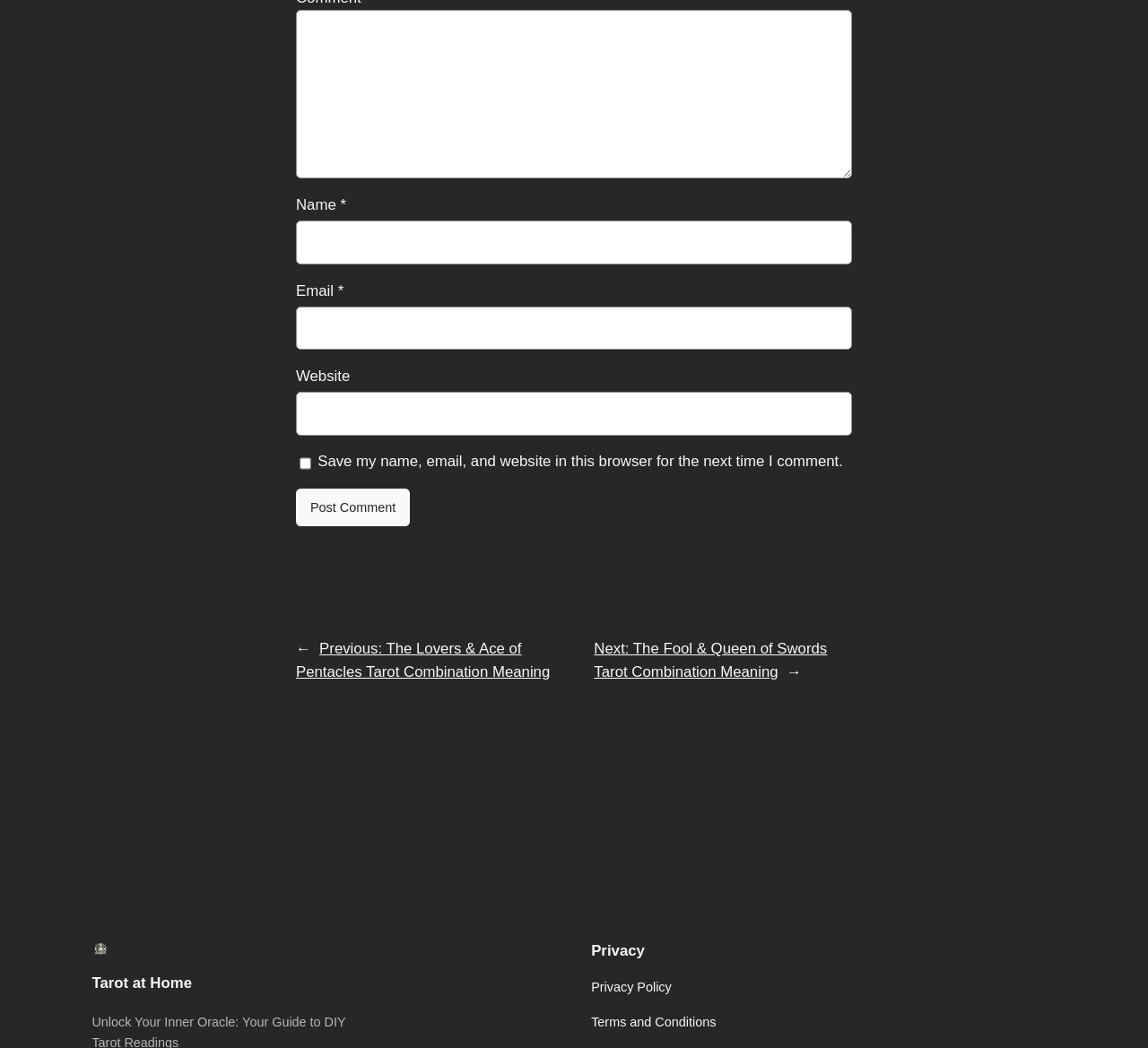How many privacy-related links are there?
Look at the screenshot and provide an in-depth answer.

I found two link elements related to privacy: 'Privacy Policy' and 'Terms and Conditions'. Therefore, there are 2 privacy-related links.